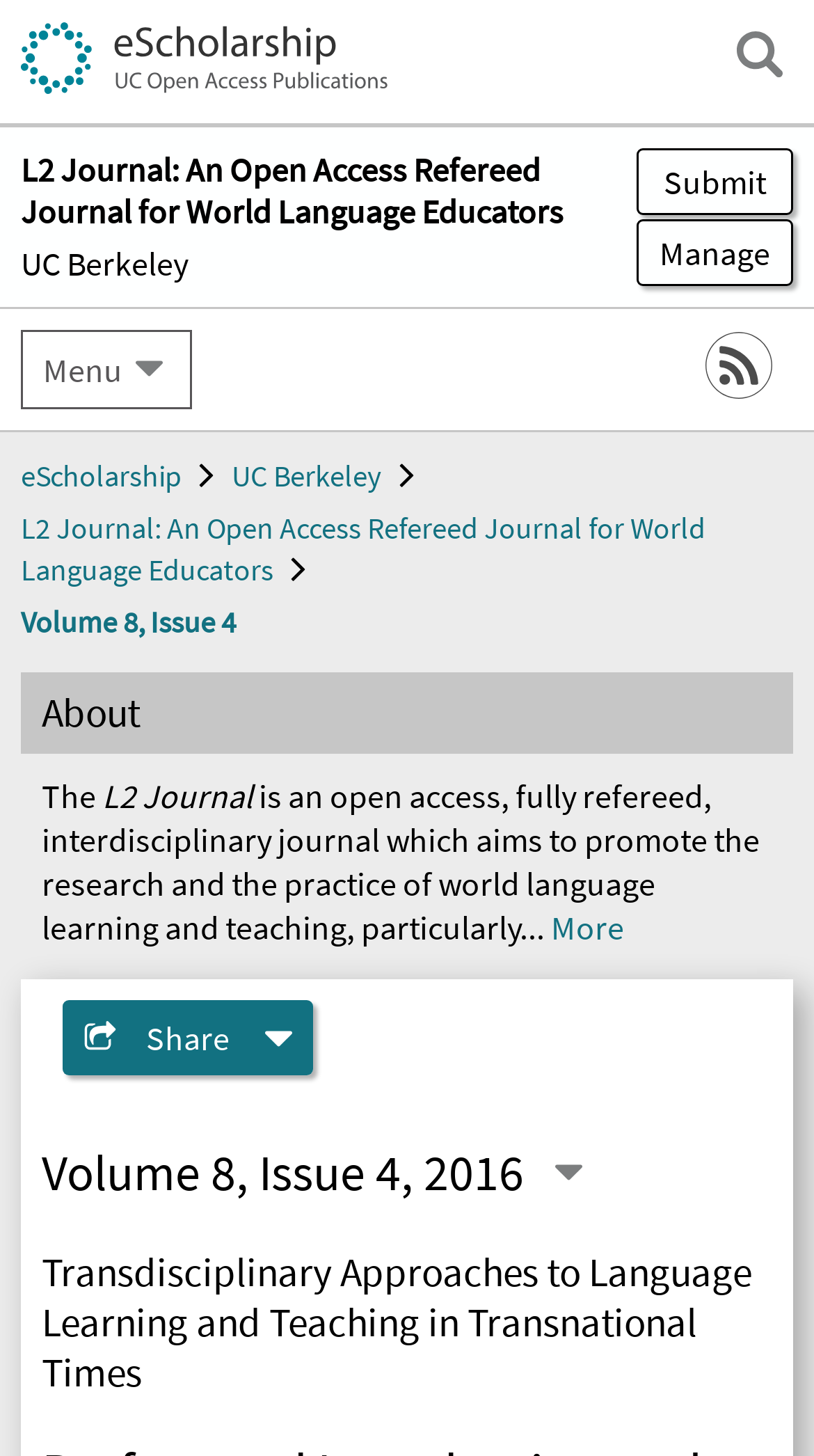How many disclosure triangles are on the webpage?
Based on the image, give a one-word or short phrase answer.

3